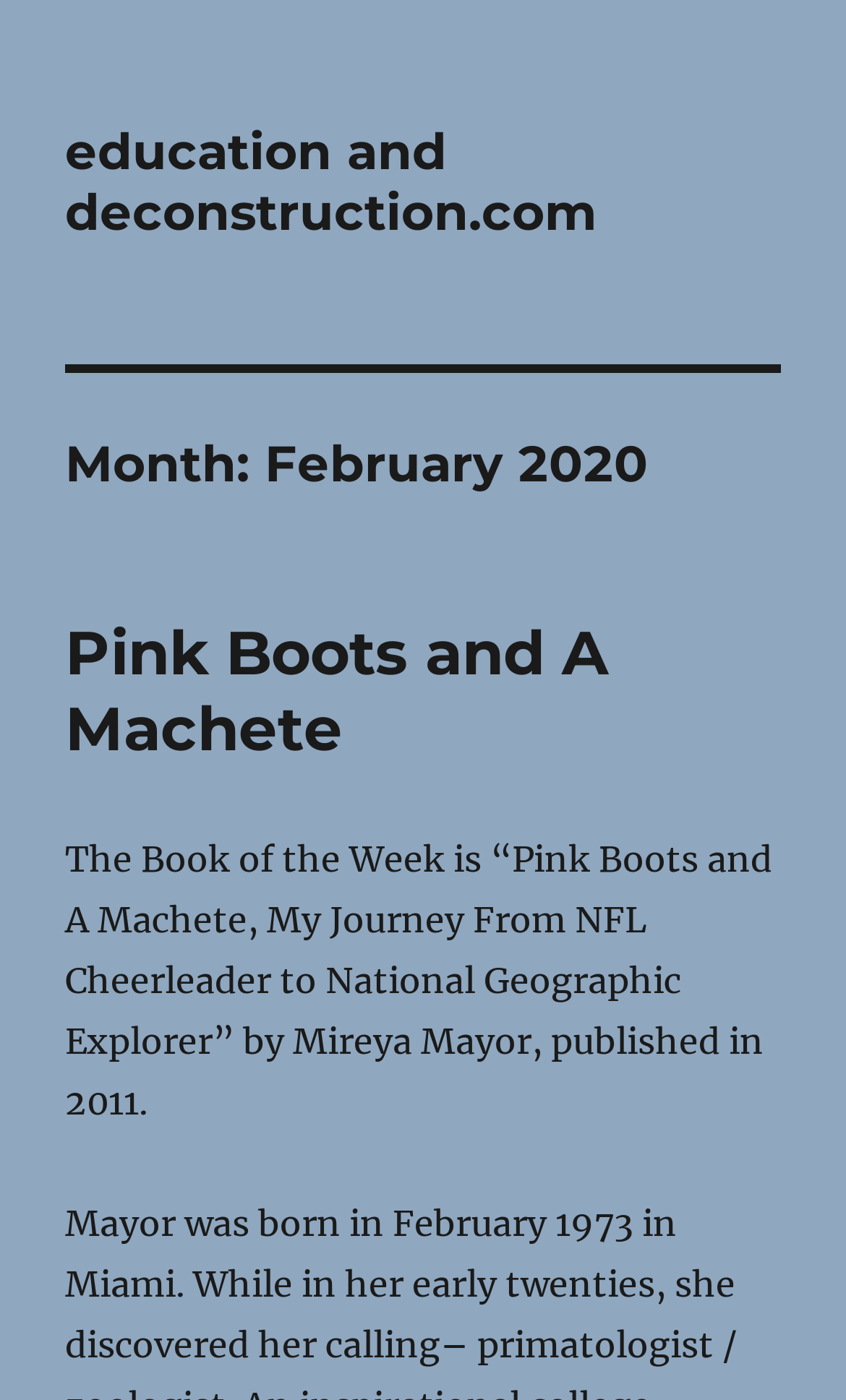Using the provided description education and deconstruction.com, find the bounding box coordinates for the UI element. Provide the coordinates in (top-left x, top-left y, bottom-right x, bottom-right y) format, ensuring all values are between 0 and 1.

[0.077, 0.087, 0.705, 0.173]